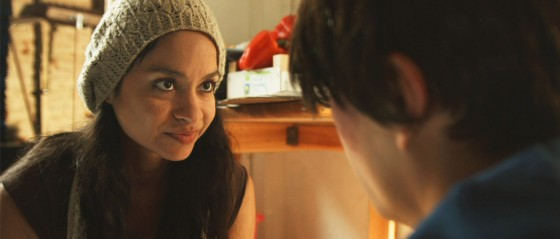What is the atmosphere of the scene?
Provide a well-explained and detailed answer to the question.

The caption describes the background as having soft lighting and muted colors, which contribute to the atmosphere of candid conversation and vulnerability, suggesting an intimate and emotional moment in the film.